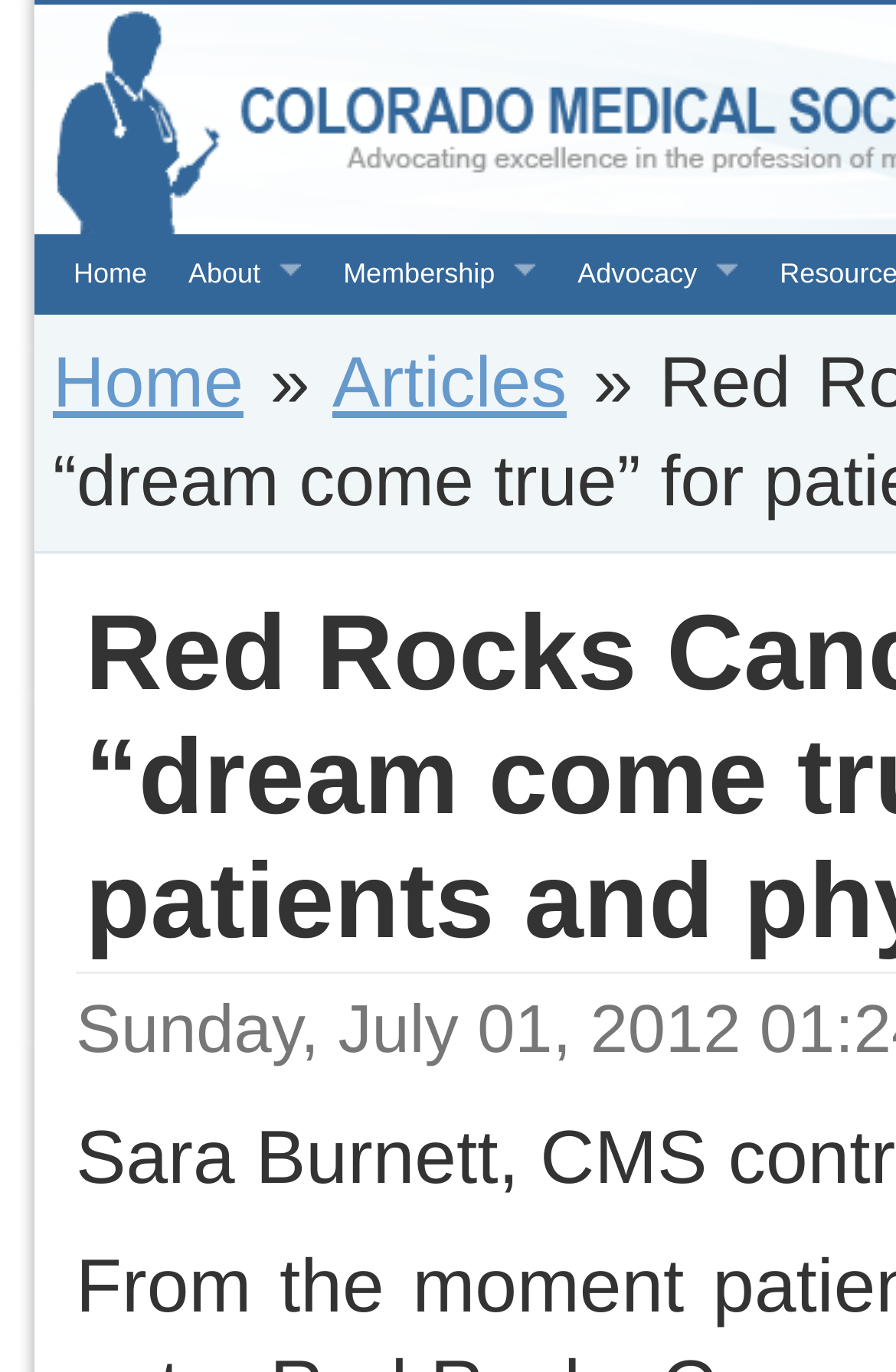Identify and provide the text content of the webpage's primary headline.

Red Rocks Cancer Center: A “dream come true” for patients and physicians